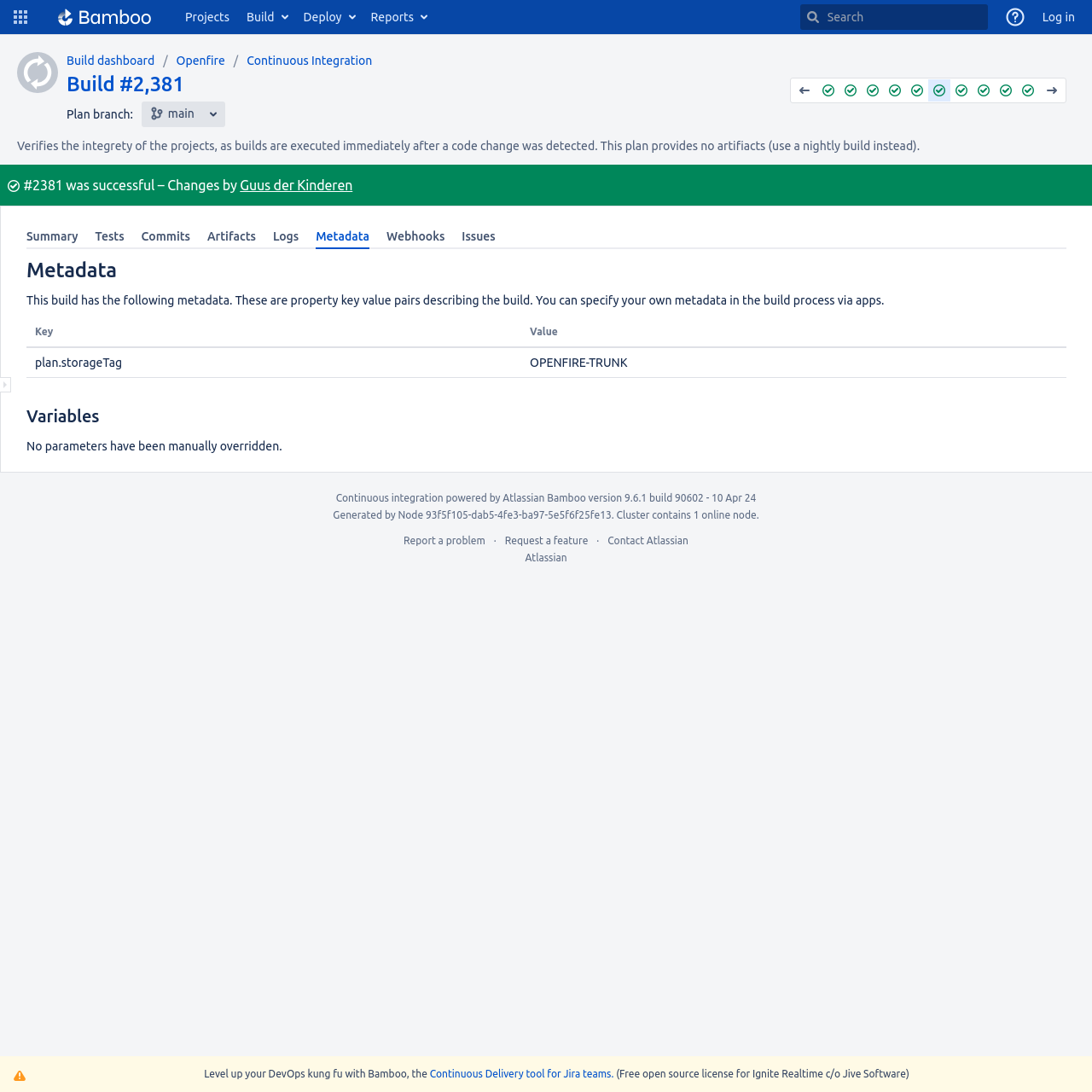Given the description Linked Applications, predict the bounding box coordinates of the UI element. Ensure the coordinates are in the format (top-left x, top-left y, bottom-right x, bottom-right y) and all values are between 0 and 1.

[0.008, 0.0, 0.03, 0.031]